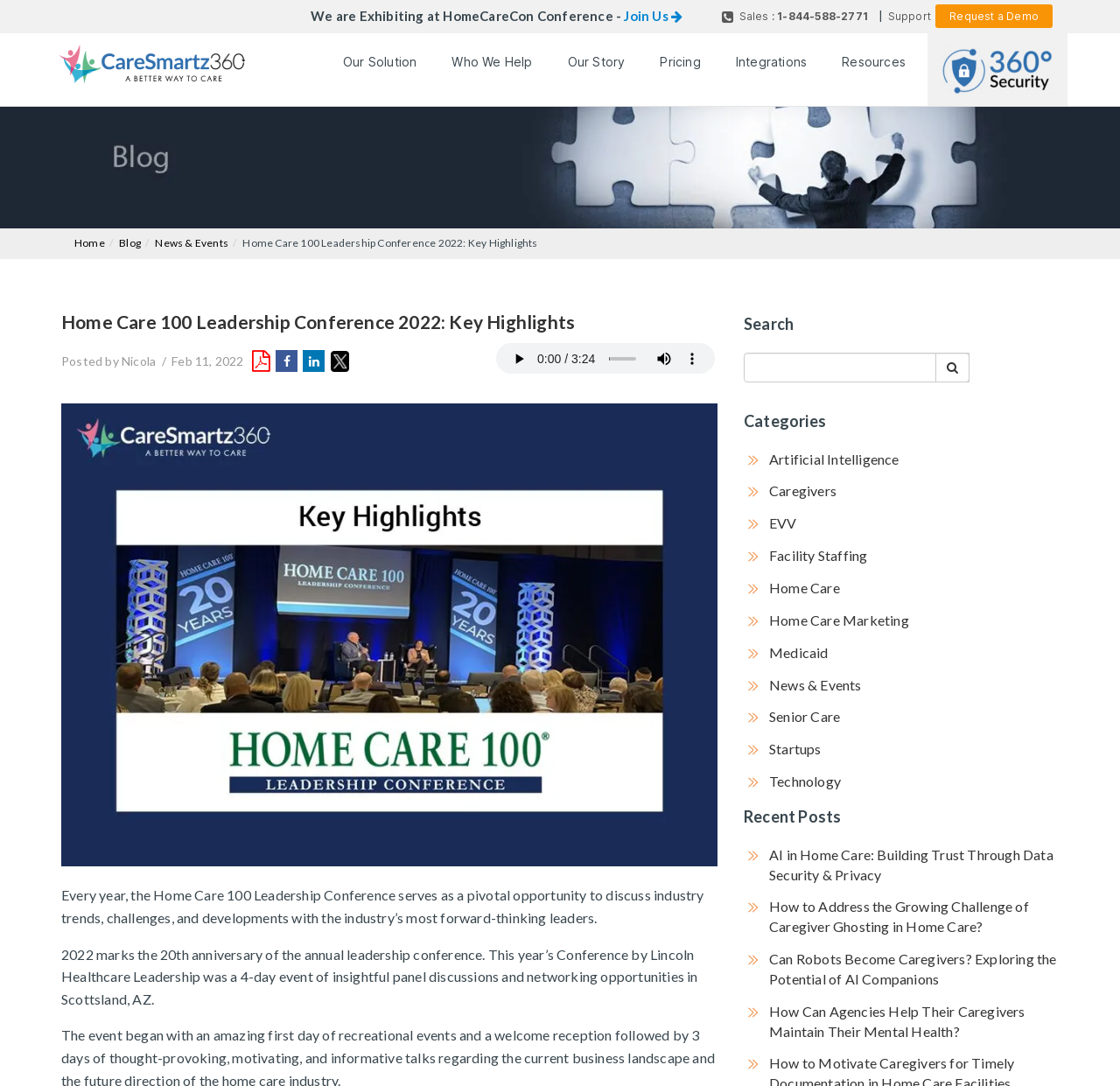Identify the title of the webpage and provide its text content.

Home Care 100 Leadership Conference 2022: Key Highlights